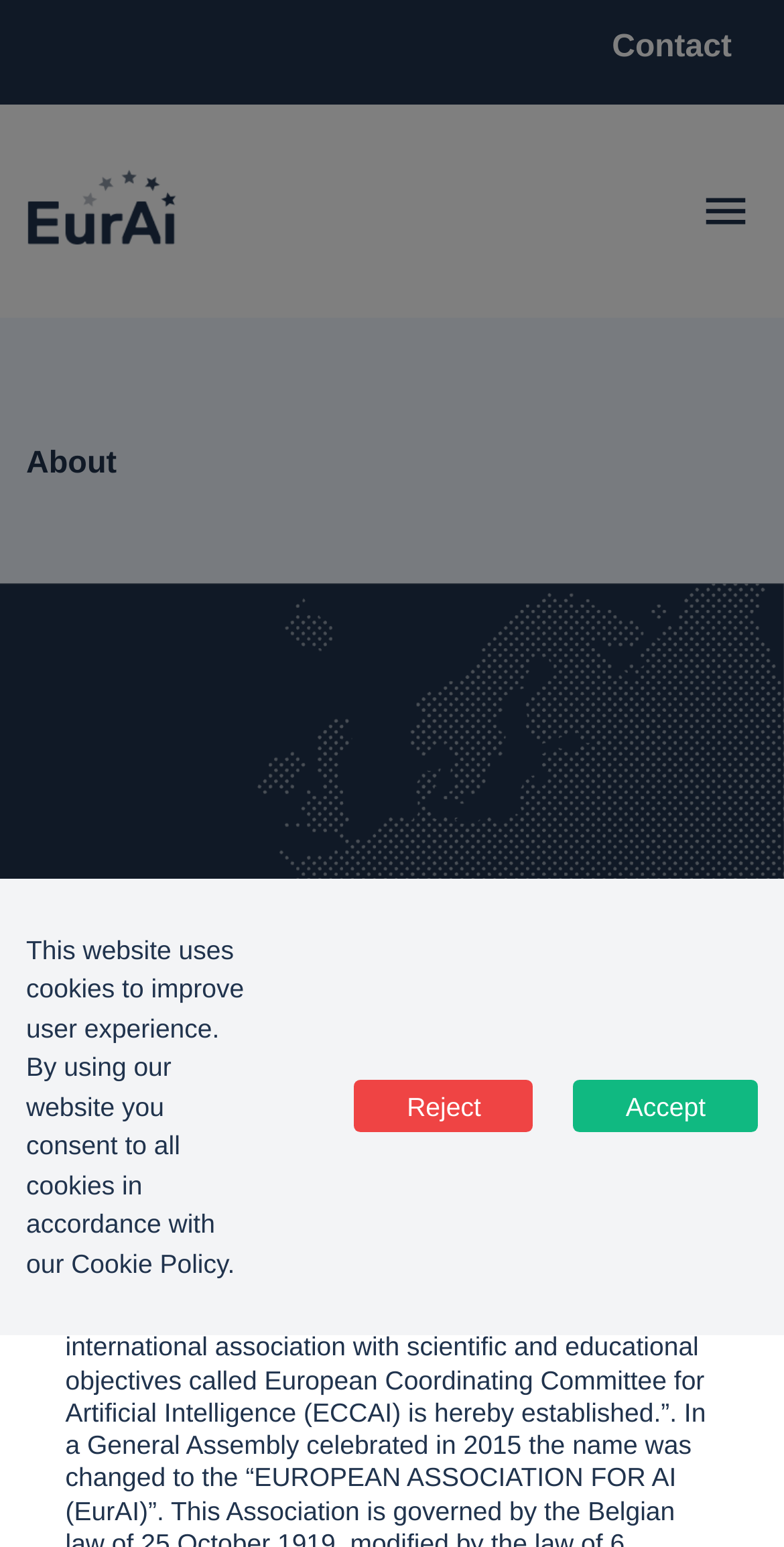What is the name of the organization?
Please answer using one word or phrase, based on the screenshot.

EurAI